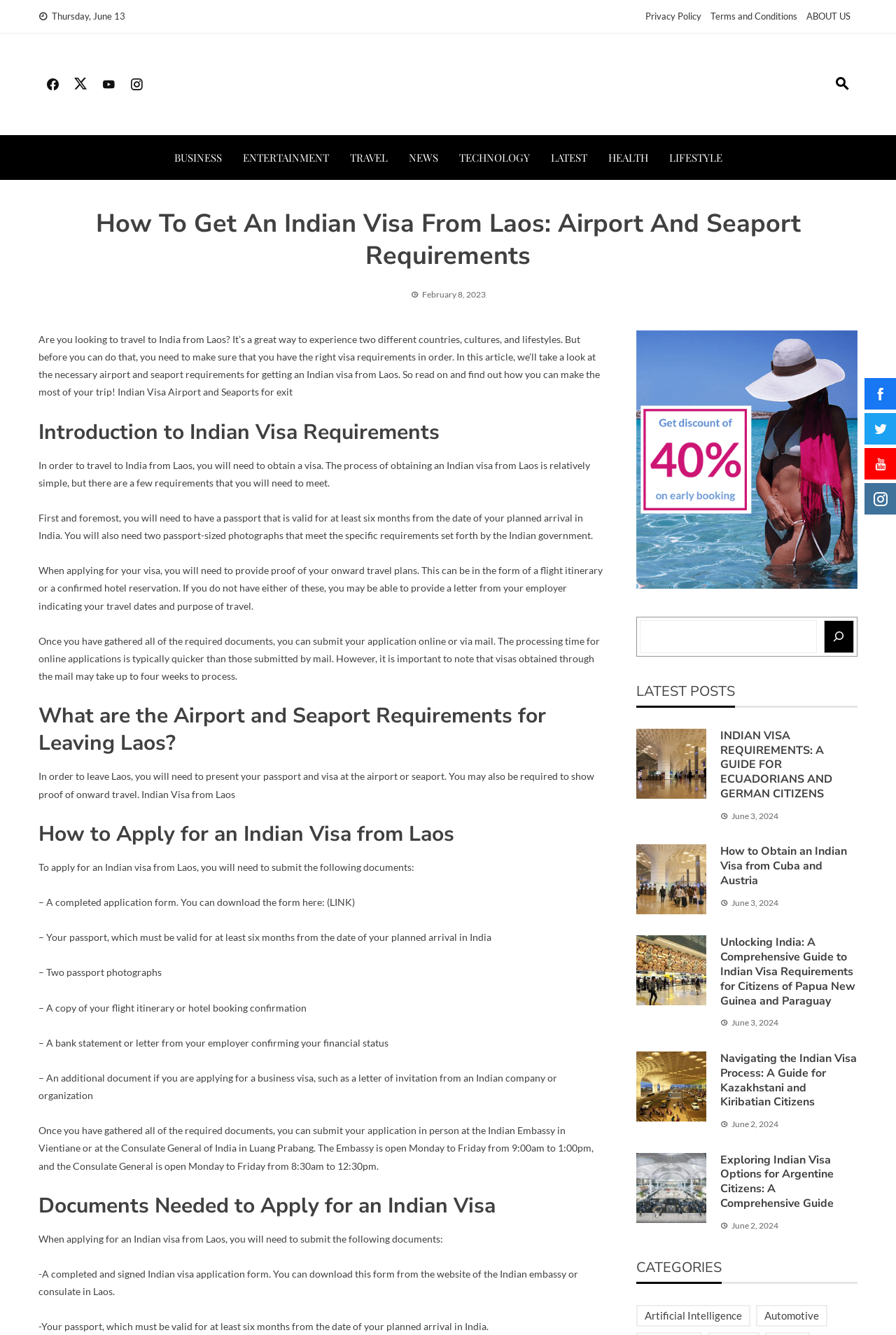Pinpoint the bounding box coordinates of the element that must be clicked to accomplish the following instruction: "Click on the 'Indian Visa from Laos' link". The coordinates should be in the format of four float numbers between 0 and 1, i.e., [left, top, right, bottom].

[0.158, 0.59, 0.262, 0.599]